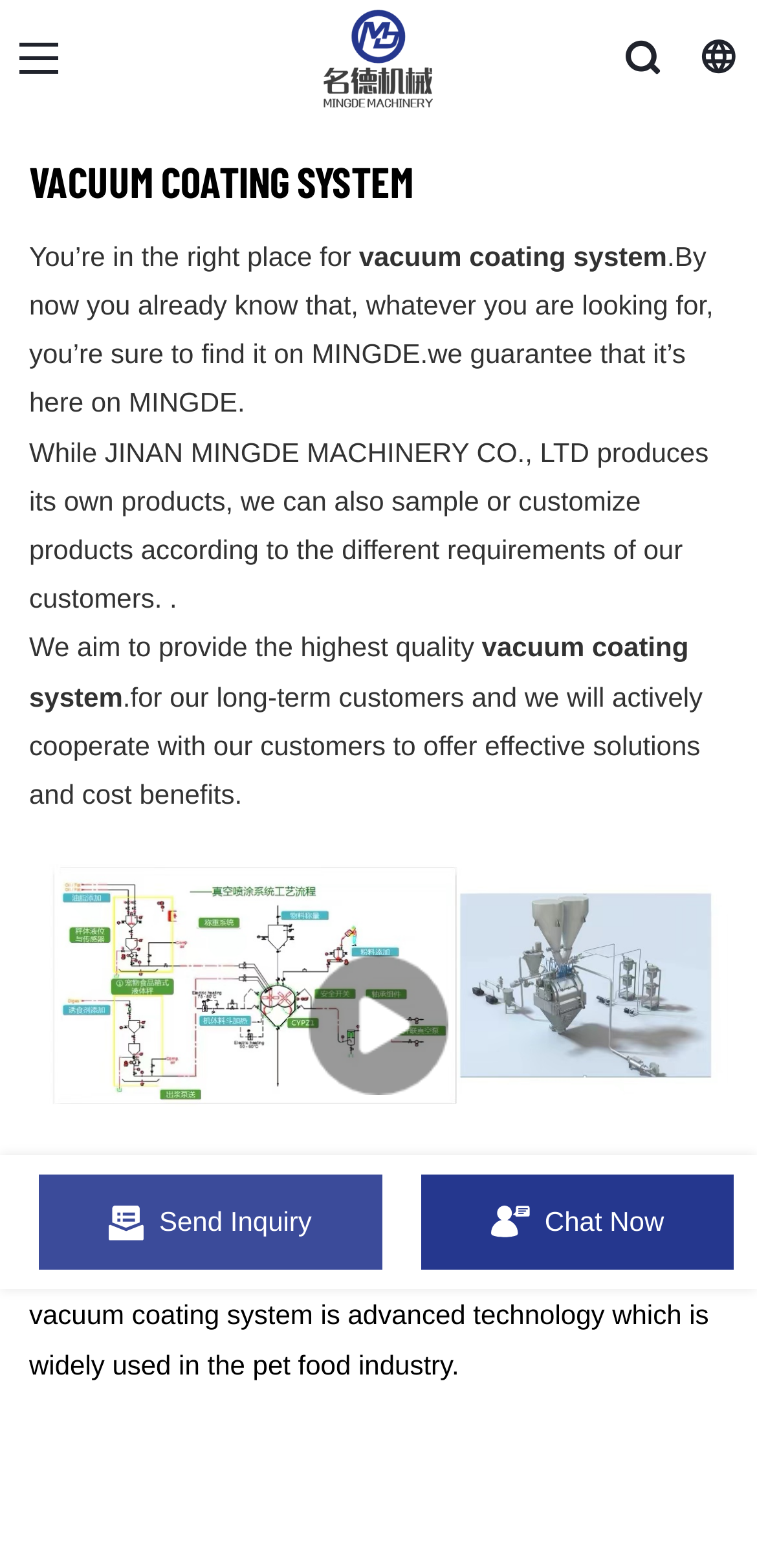Describe all visible elements and their arrangement on the webpage.

The webpage is about MINGDE's vacuum coating system. At the top, there is a link and an image, both labeled "MINGDE", positioned side by side, taking up about half of the screen width. Below them, there is a prominent heading "VACUUM COATING SYSTEM" that spans almost the entire screen width.

Following the heading, there are several paragraphs of text. The first paragraph starts with "You’re in the right place for" and introduces MINGDE as a reliable platform for finding vacuum coating systems. The second paragraph explains that MINGDE produces its own products and can also customize products according to customer requirements. The third paragraph emphasizes the company's goal of providing high-quality vacuum coating systems to its long-term customers.

Below these paragraphs, there is a link "China vacuum coating system manufacturers - MINGDE" accompanied by an image. This link is repeated again further down the page, with an additional image. There is also a generic text element that describes vacuum coating system technology and its application in the pet food industry.

At the bottom of the page, there are two buttons, "Send Inquiry" and "Chat Now", each accompanied by an image. The "Send Inquiry" button is positioned on the left, while the "Chat Now" button is on the right.